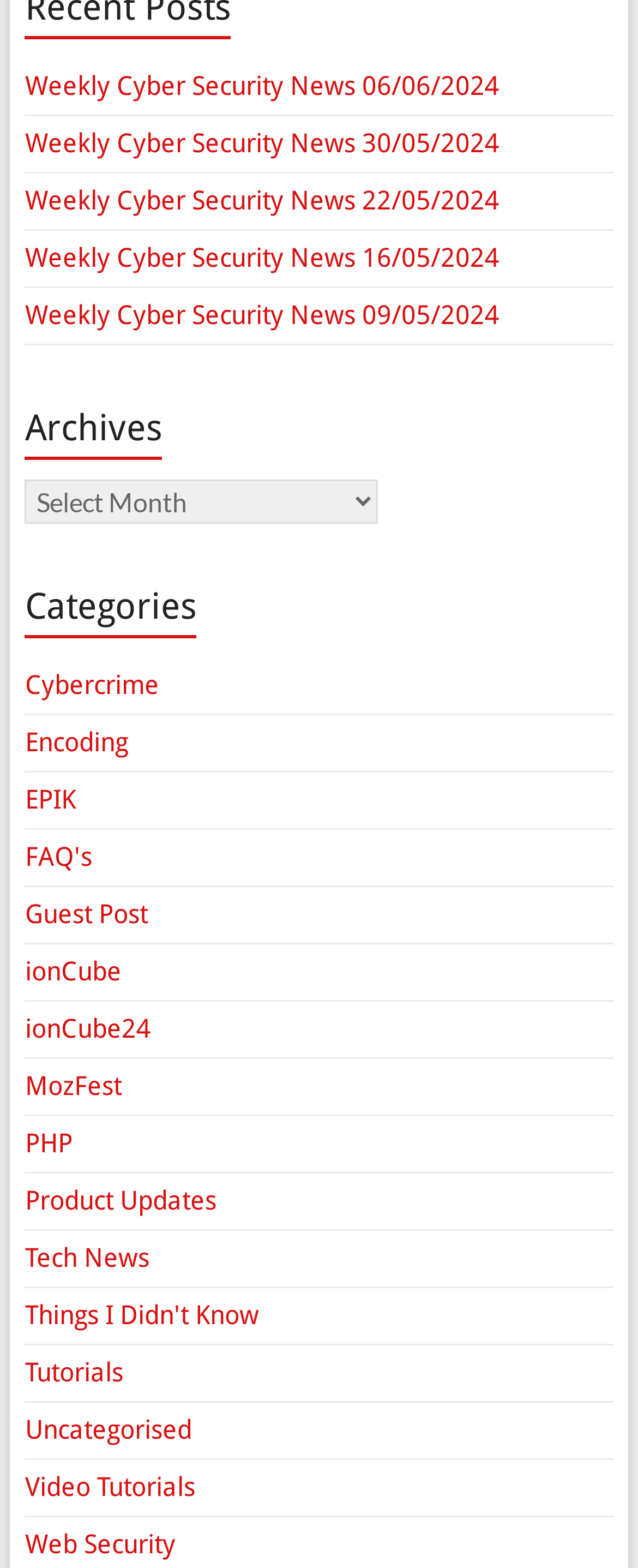Could you please study the image and provide a detailed answer to the question:
What is the purpose of the 'Archives' section?

The 'Archives' section is located at the top of the webpage, and it contains links to past news articles, allowing users to access and read previous cyber security news.